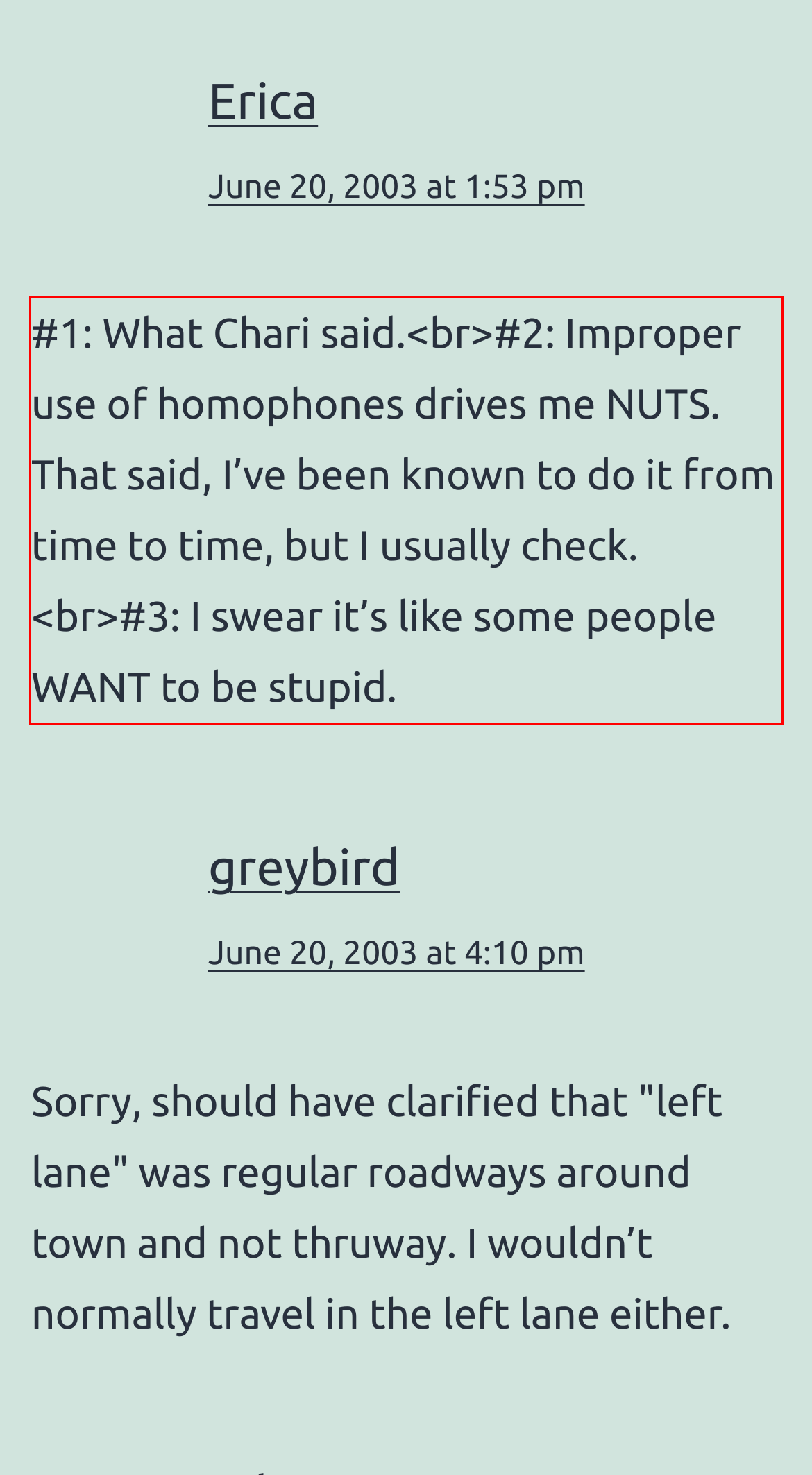Within the screenshot of the webpage, locate the red bounding box and use OCR to identify and provide the text content inside it.

#1: What Chari said.<br>#2: Improper use of homophones drives me NUTS. That said, I’ve been known to do it from time to time, but I usually check.<br>#3: I swear it’s like some people WANT to be stupid.